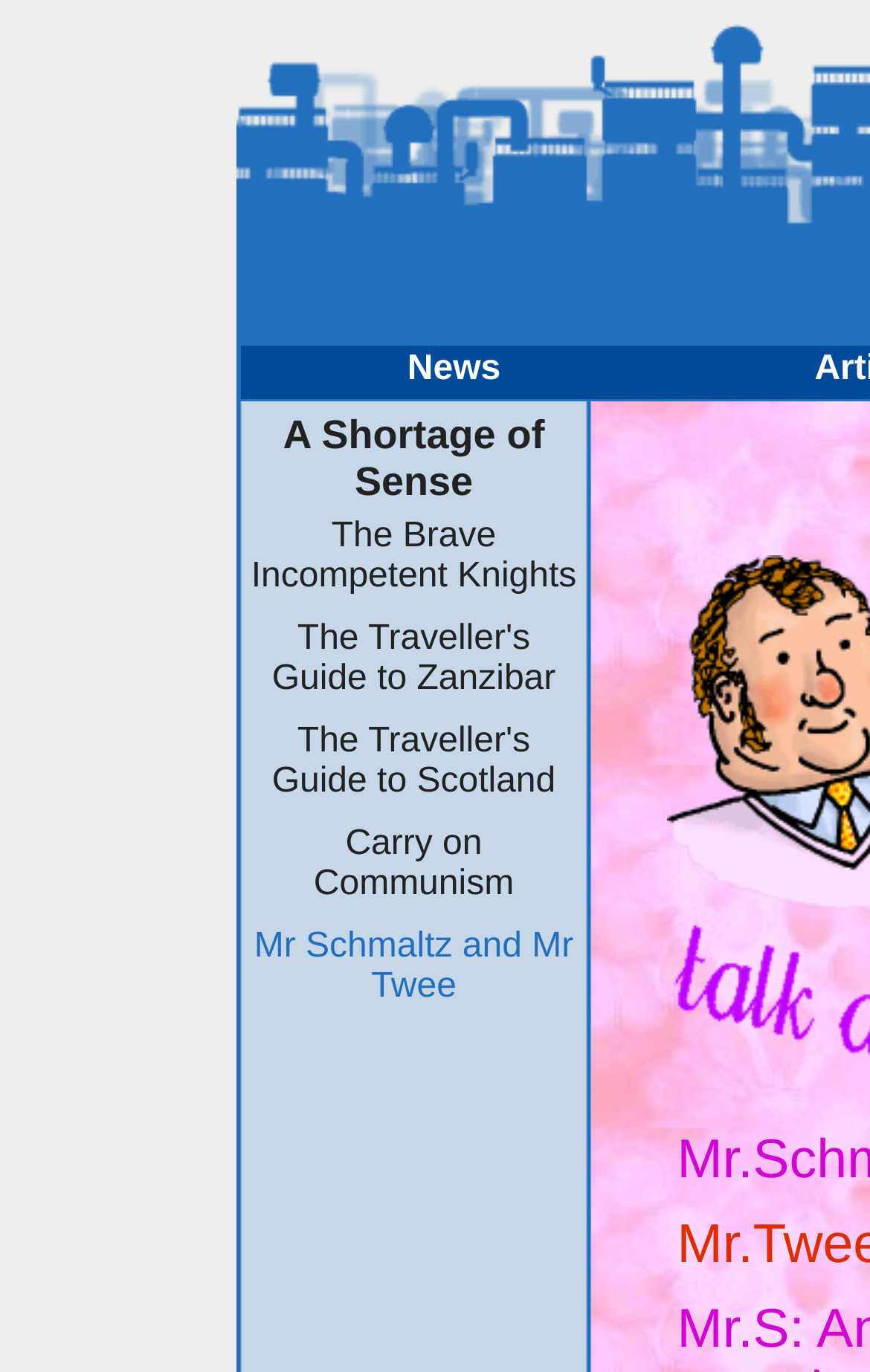Identify the bounding box for the given UI element using the description provided. Coordinates should be in the format (top-left x, top-left y, bottom-right x, bottom-right y) and must be between 0 and 1. Here is the description: Fb.

None